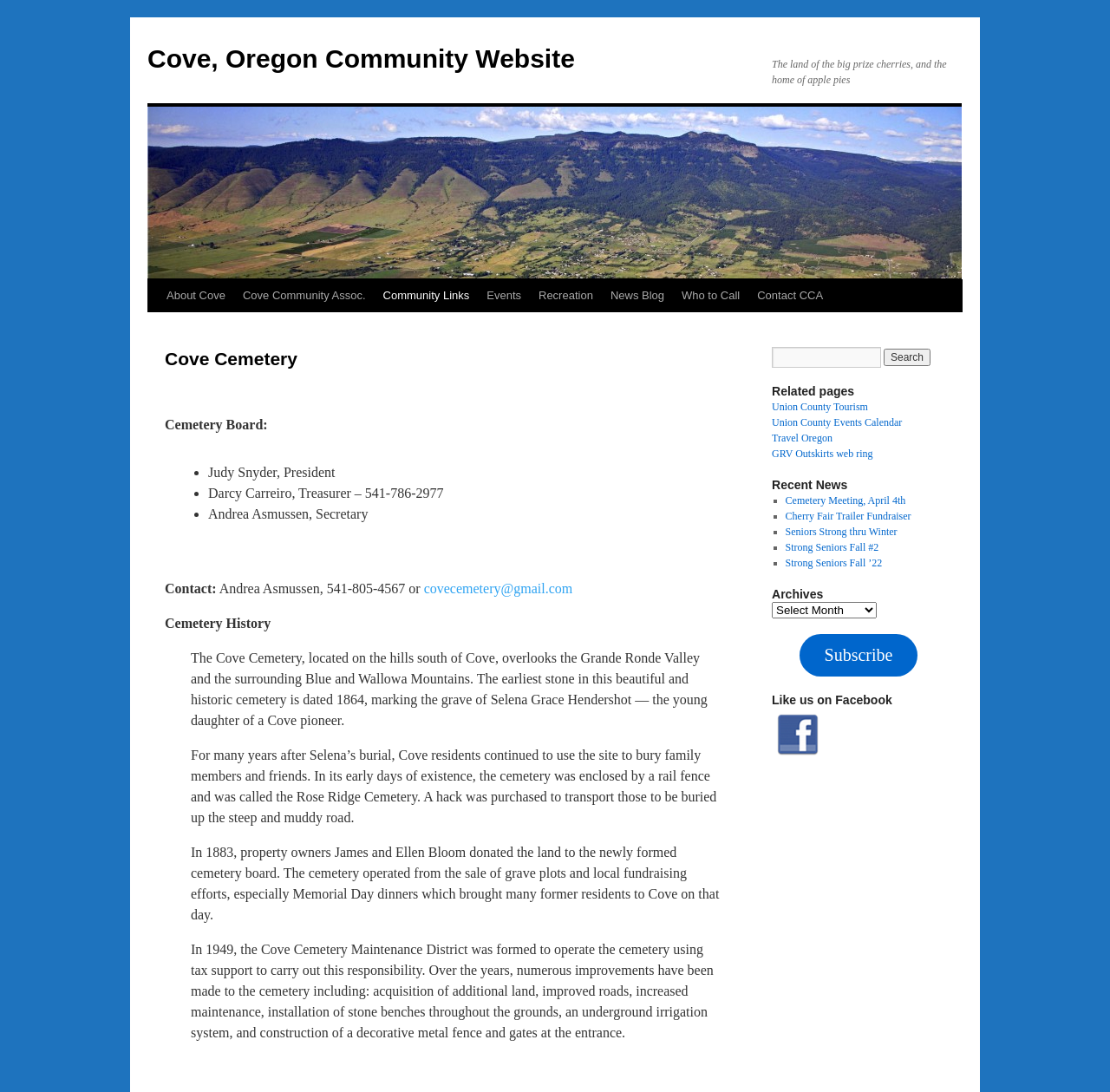Specify the bounding box coordinates of the element's region that should be clicked to achieve the following instruction: "Visit the 'Cove Community Assoc.' page". The bounding box coordinates consist of four float numbers between 0 and 1, in the format [left, top, right, bottom].

[0.211, 0.256, 0.337, 0.286]